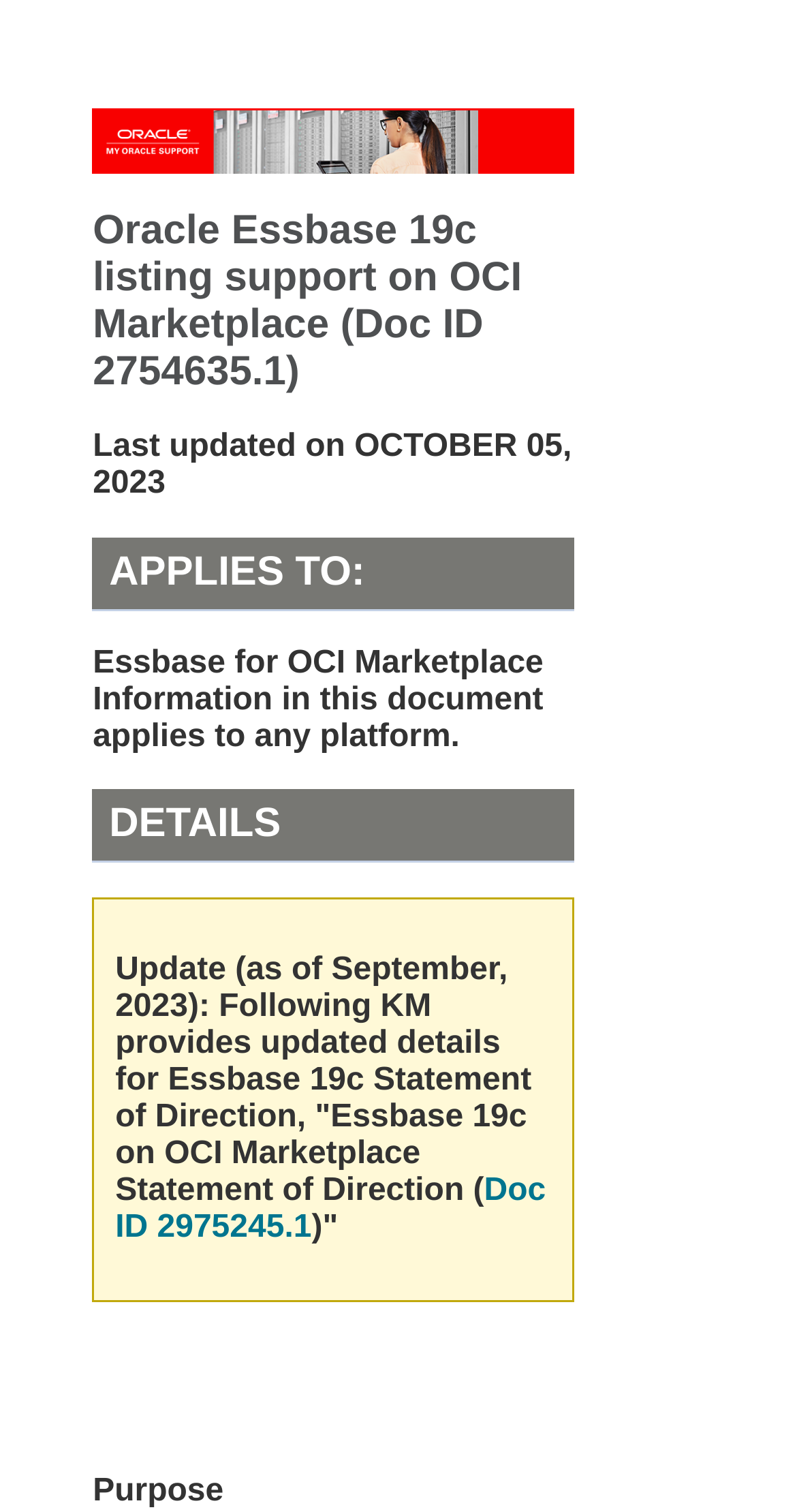What is the platform that the information in the document applies to?
Using the information from the image, answer the question thoroughly.

The platform information can be found in the static text 'Information in this document applies to any platform.' which is located below the 'APPLIES TO:' heading.